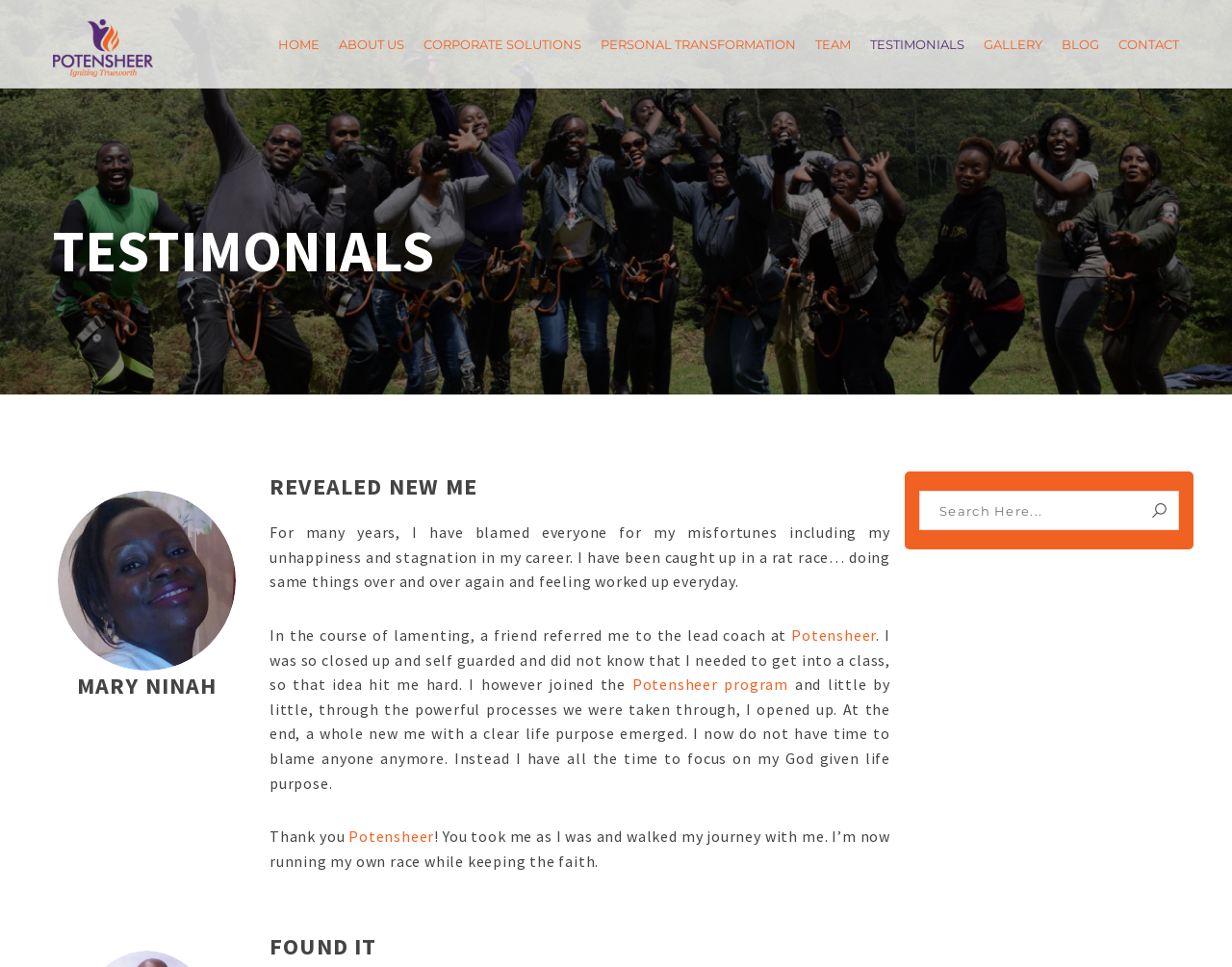Find the bounding box coordinates of the clickable area required to complete the following action: "Click on the CONTACT link".

[0.908, 0.038, 0.957, 0.054]